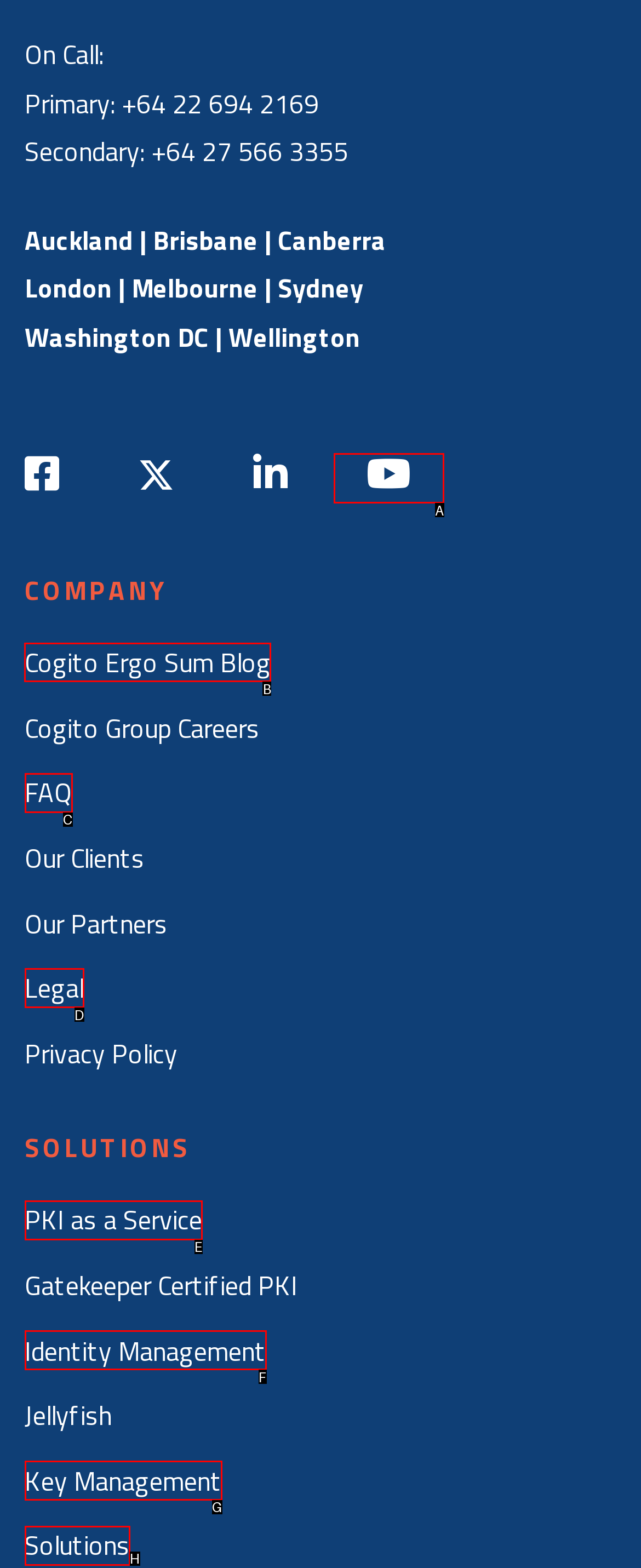Choose the UI element to click on to achieve this task: Read Cogito Ergo Sum Blog. Reply with the letter representing the selected element.

B